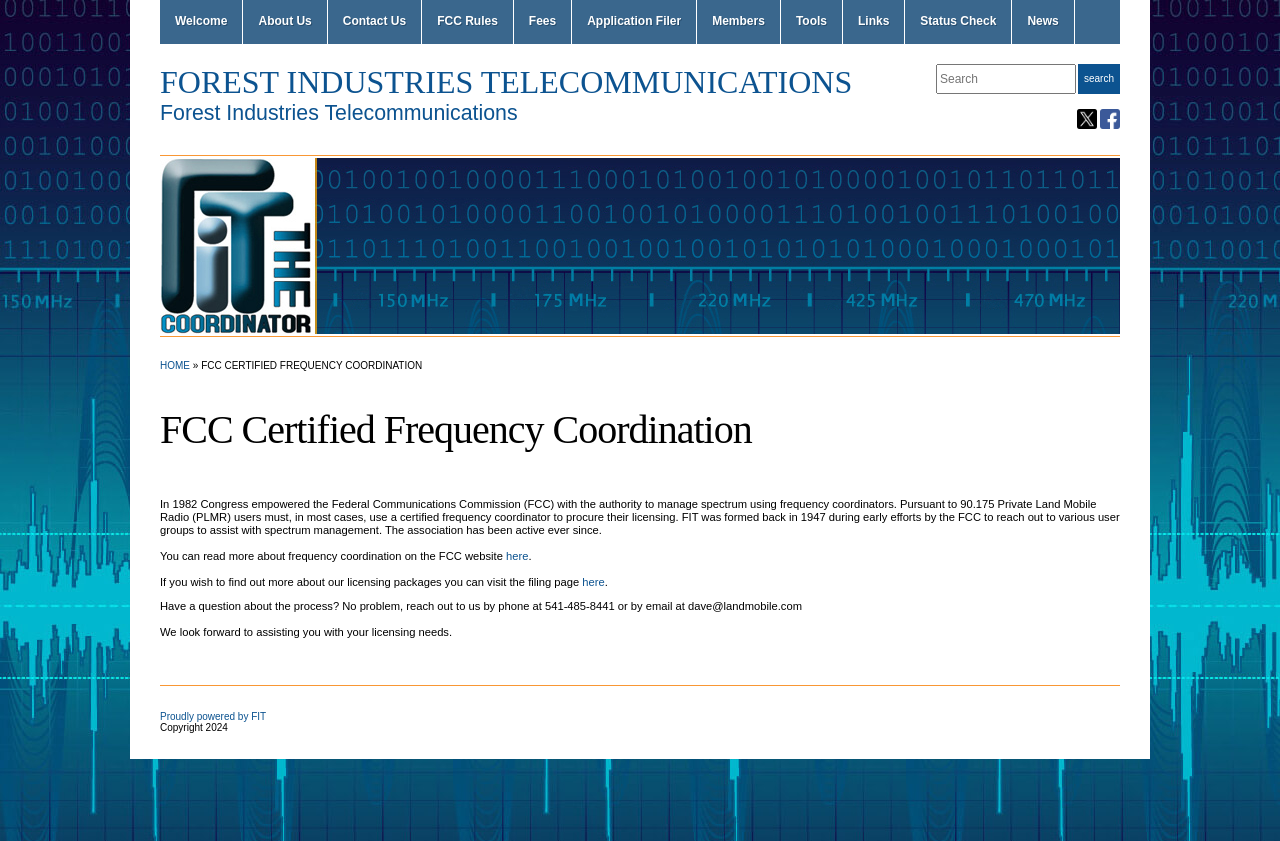Identify and generate the primary title of the webpage.

FOREST INDUSTRIES TELECOMMUNICATIONS